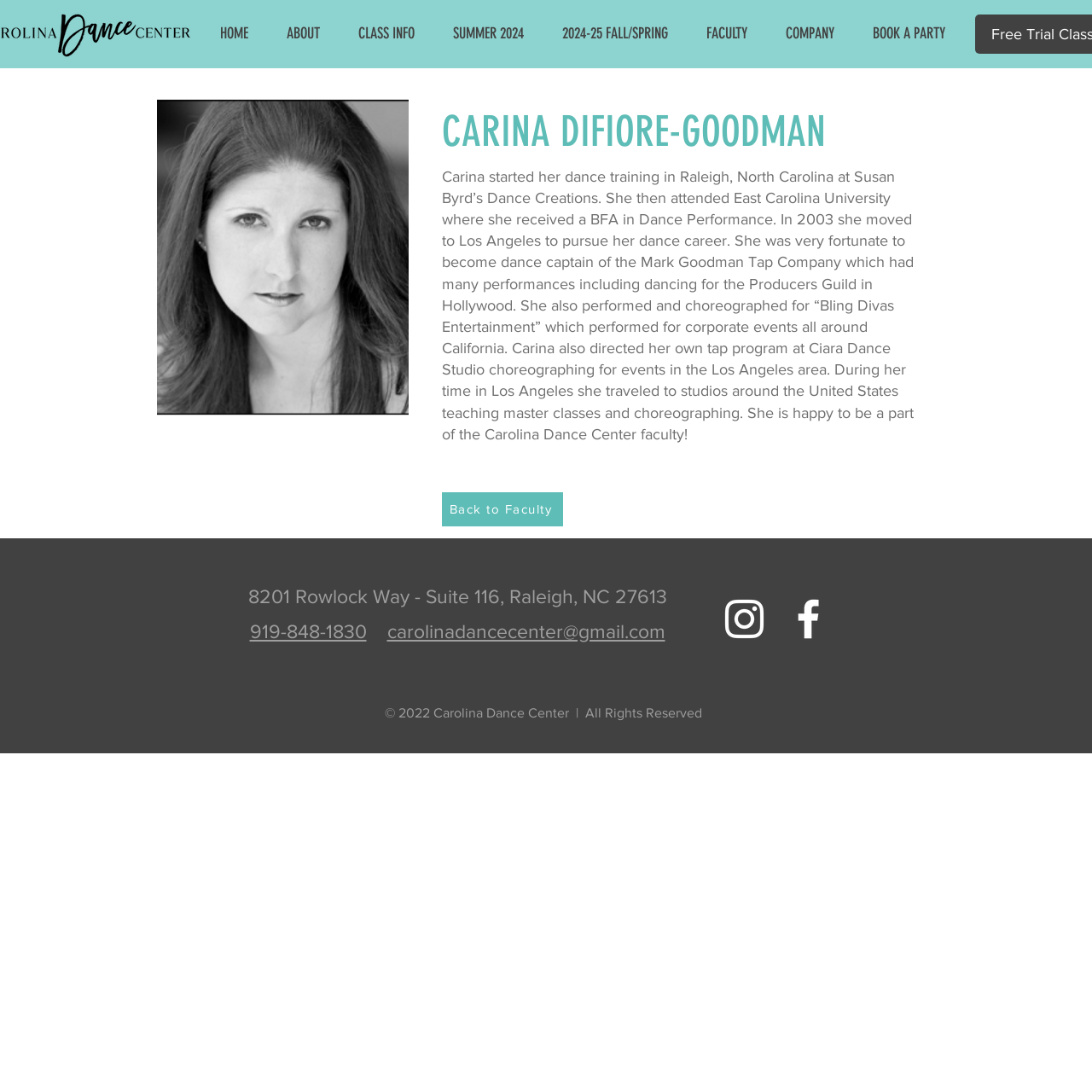Identify the bounding box for the element characterized by the following description: "BOOK A PARTY".

[0.782, 0.011, 0.883, 0.05]